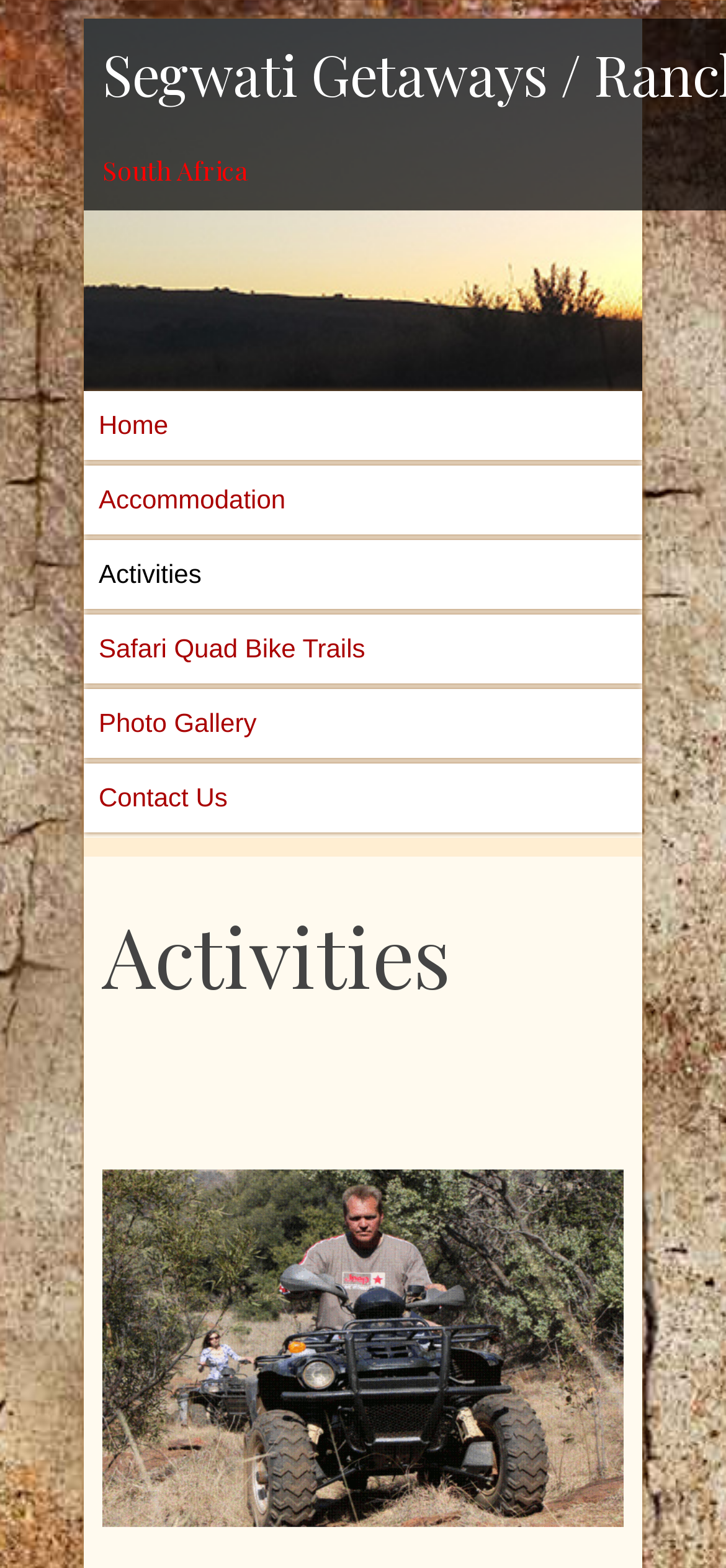Identify and provide the bounding box for the element described by: "alt="quadbike"".

[0.141, 0.929, 0.91, 0.985]